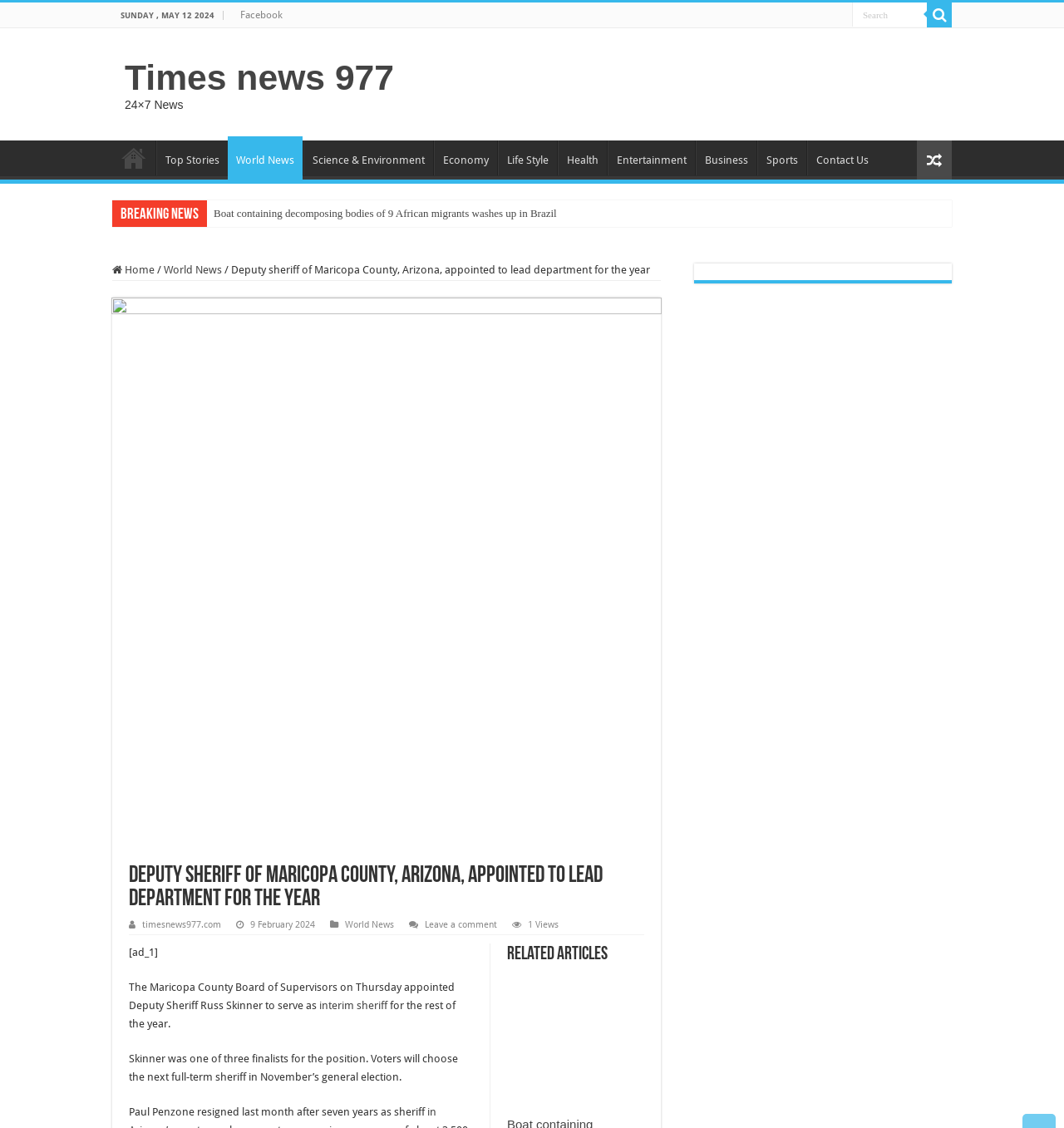What is the name of the news organization?
Please answer the question with a detailed and comprehensive explanation.

I found the name of the news organization by looking at the heading element with the content 'Times news 977 24×7 News', which suggests that 'Times news 977' is the name of the news organization.